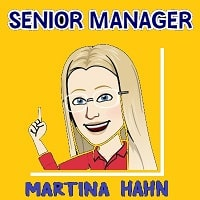What is the background color of the image?
Answer with a single word or phrase by referring to the visual content.

Yellow